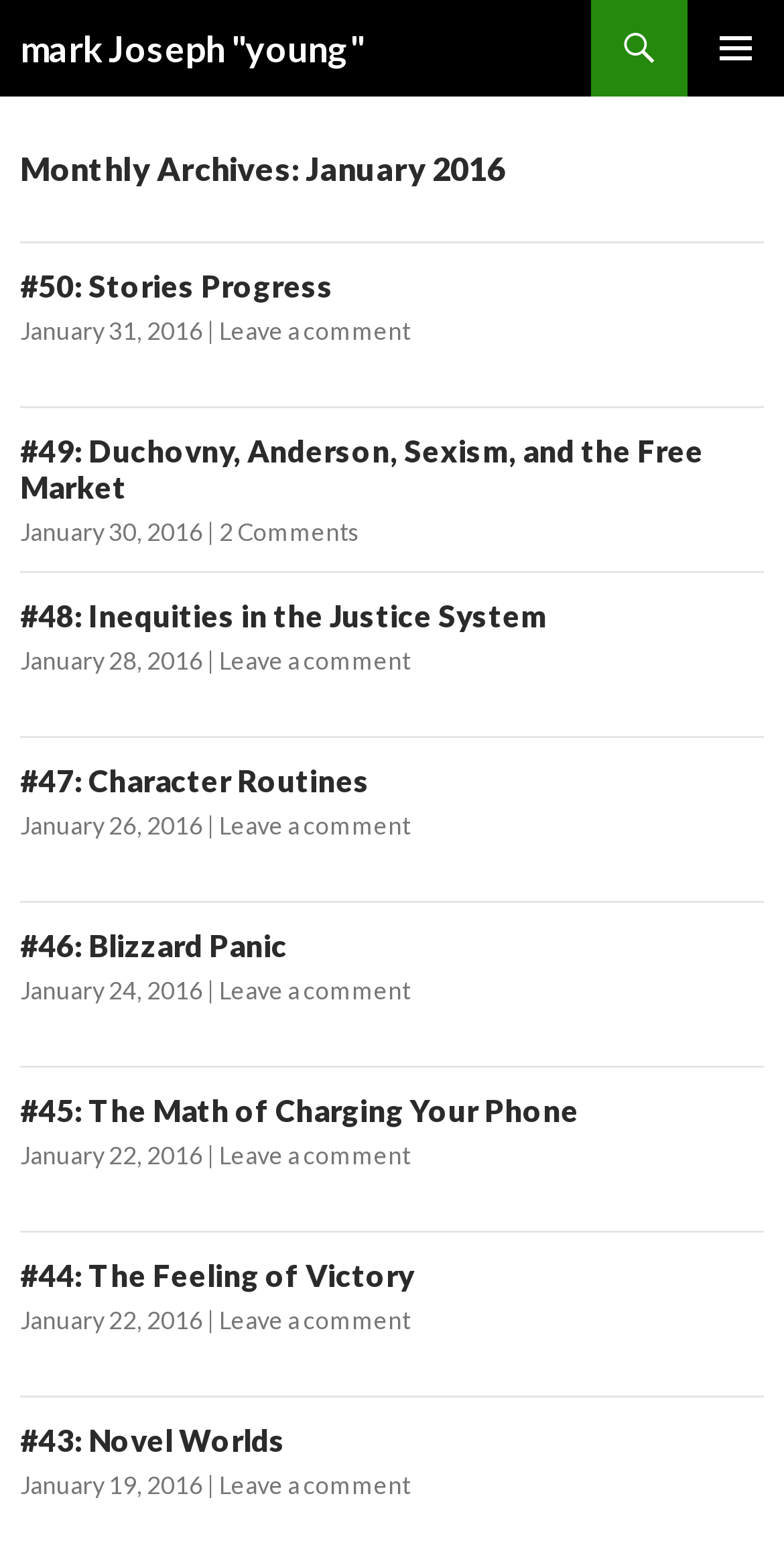How many comments does the second article have?
Please answer the question with a single word or phrase, referencing the image.

2